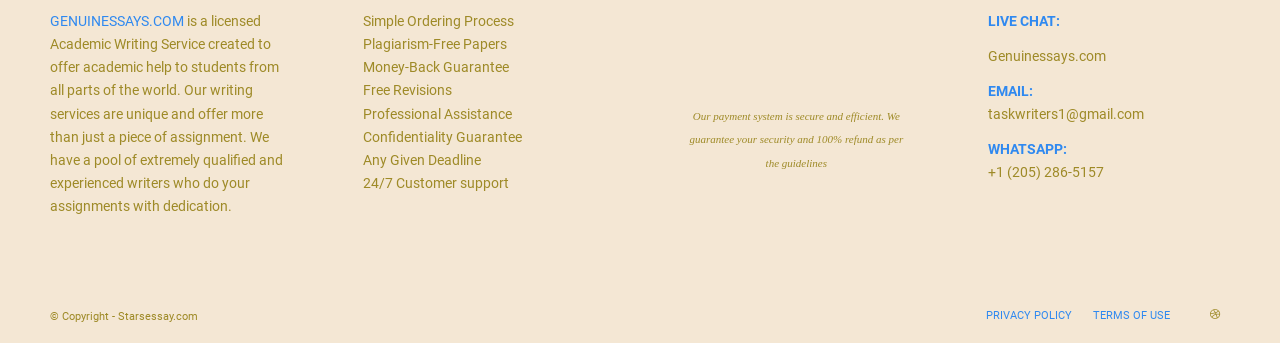Review the image closely and give a comprehensive answer to the question: What is the focus of the writing services offered?

The focus of the writing services offered can be inferred from the text that says 'is a licensed Academic Writing Service created to offer academic help to students from all parts of the world'. This indicates that the service is focused on providing academic help to students.